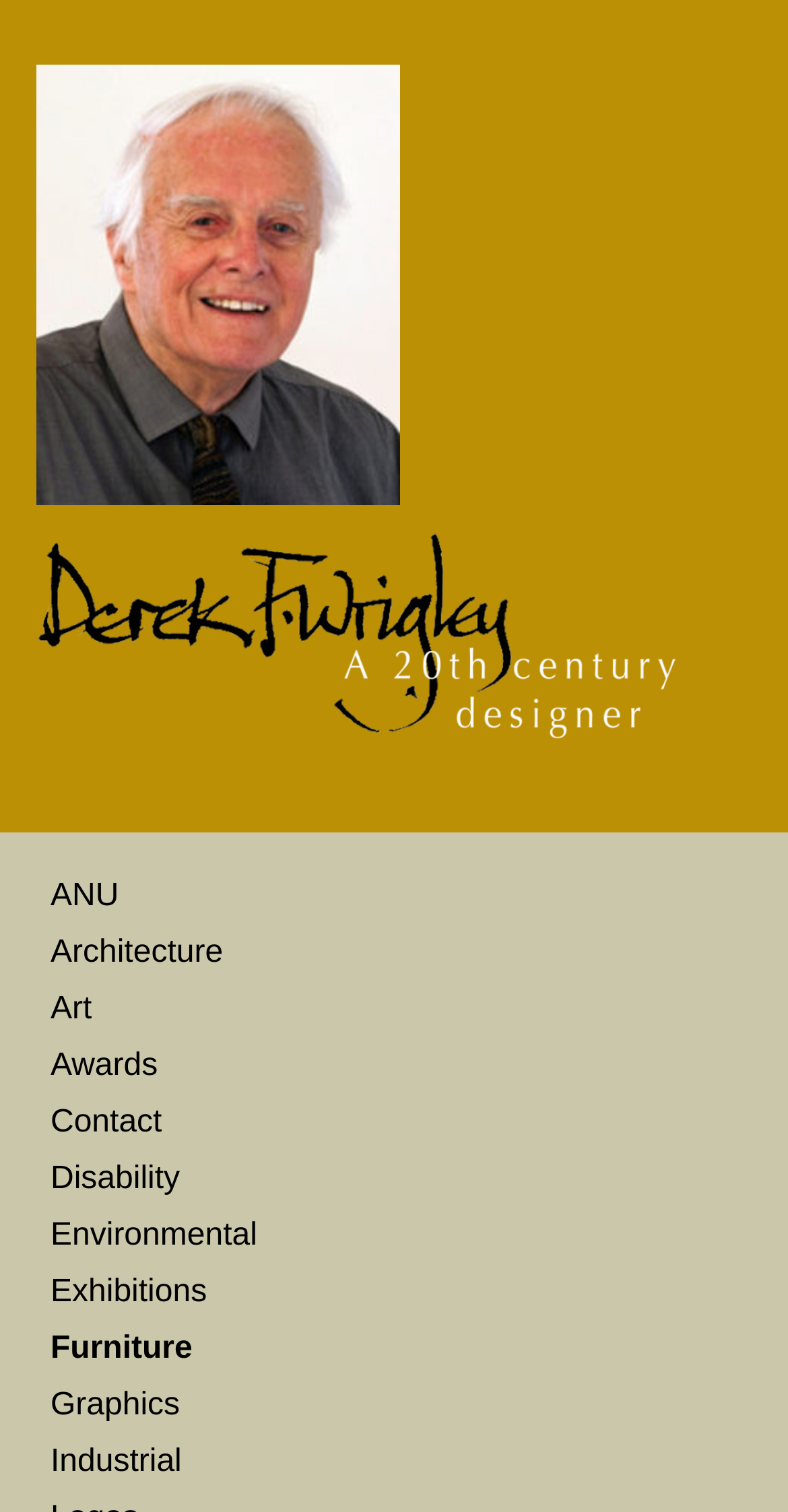Is there a category related to design?
Please give a detailed answer to the question using the information shown in the image.

The webpage lists several categories, and one of them is 'Industrial' which is related to design. Additionally, there is also a category called 'Furniture' which is also related to design.